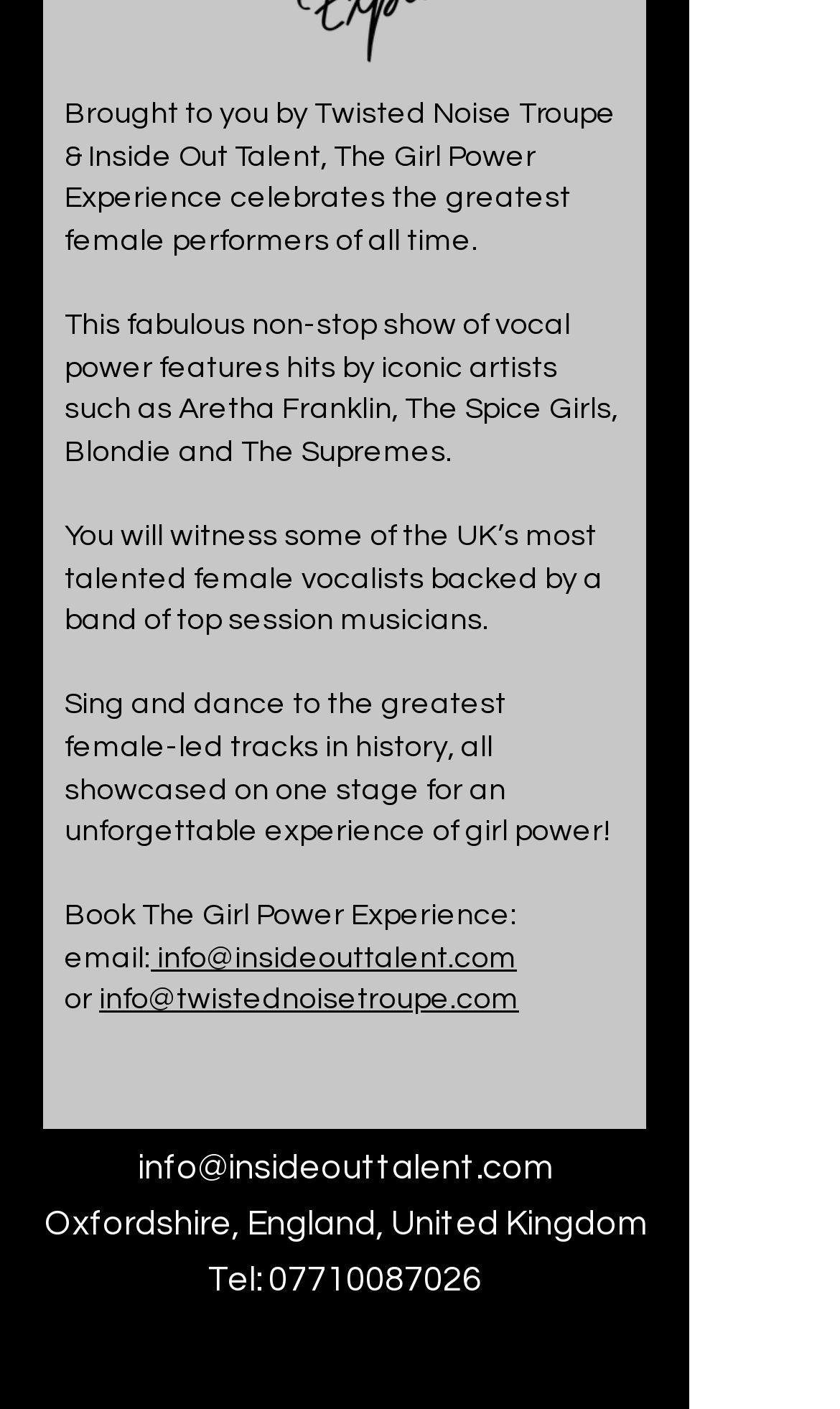What type of services does Inside Out Talent offer?
Based on the visual information, provide a detailed and comprehensive answer.

The page lists 'music, entertainment, hire, equipment, live, dj, band' as services offered, suggesting that Inside Out Talent provides music and entertainment-related services.